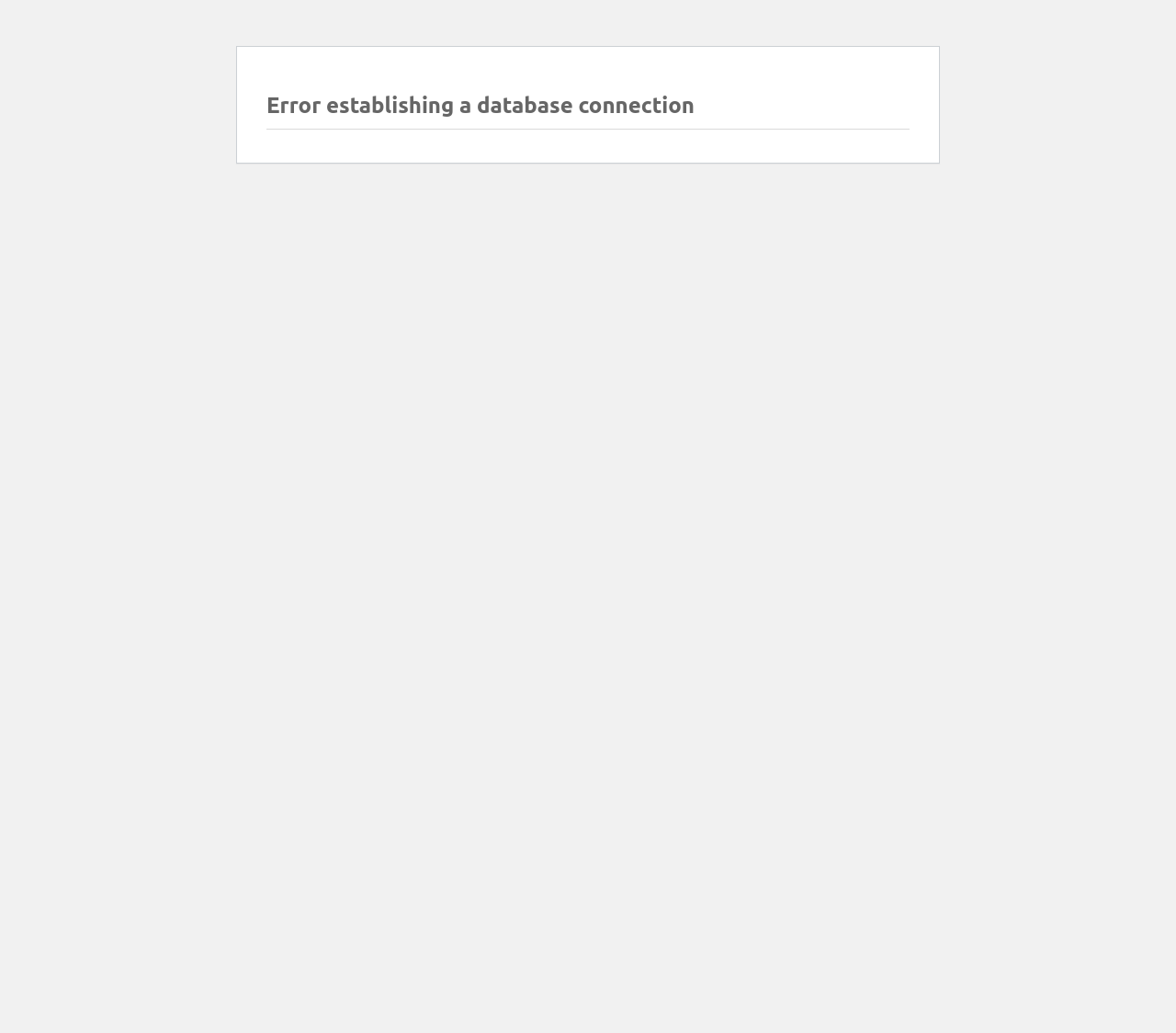Identify the main heading from the webpage and provide its text content.

Error establishing a database connection